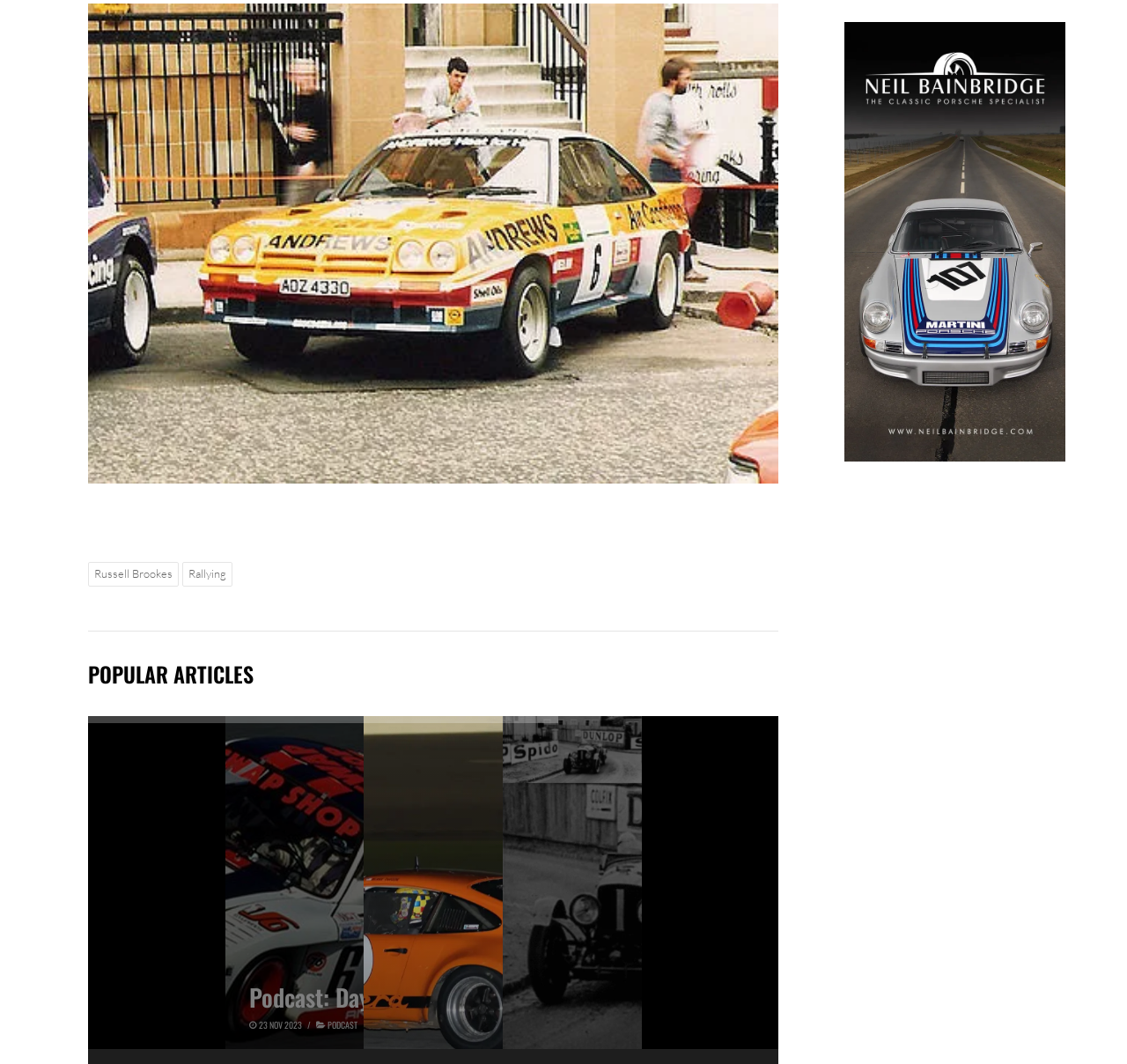Using the provided element description: "Calendar", identify the bounding box coordinates. The coordinates should be four floats between 0 and 1 in the order [left, top, right, bottom].

[0.816, 0.932, 0.849, 0.949]